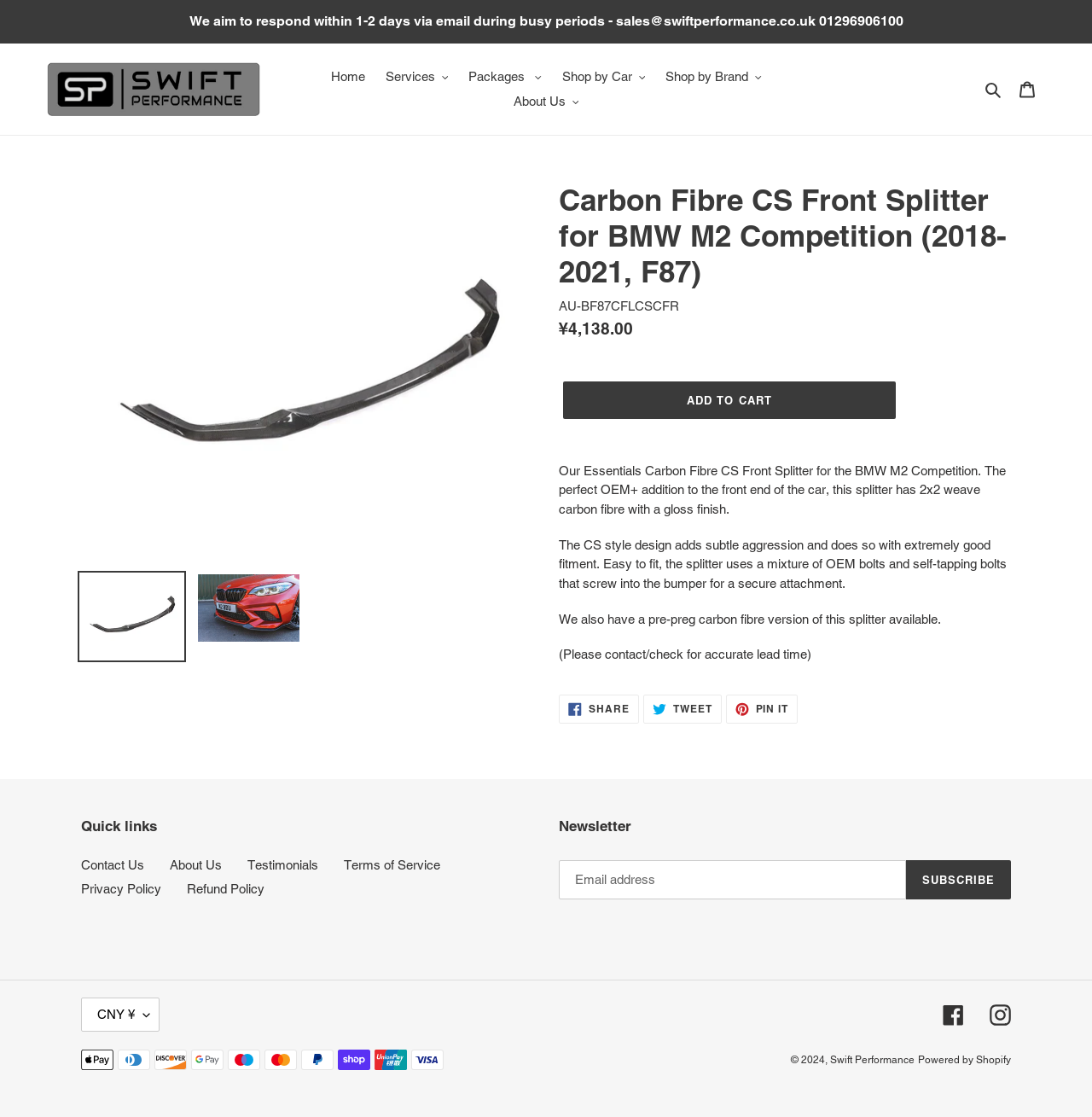Please examine the image and provide a detailed answer to the question: What is the brand of the car?

I found the answer by looking at the product title 'Carbon Fibre CS Front Splitter for BMW M2 Competition (2018-2021, F87)' which mentions the brand as BMW.